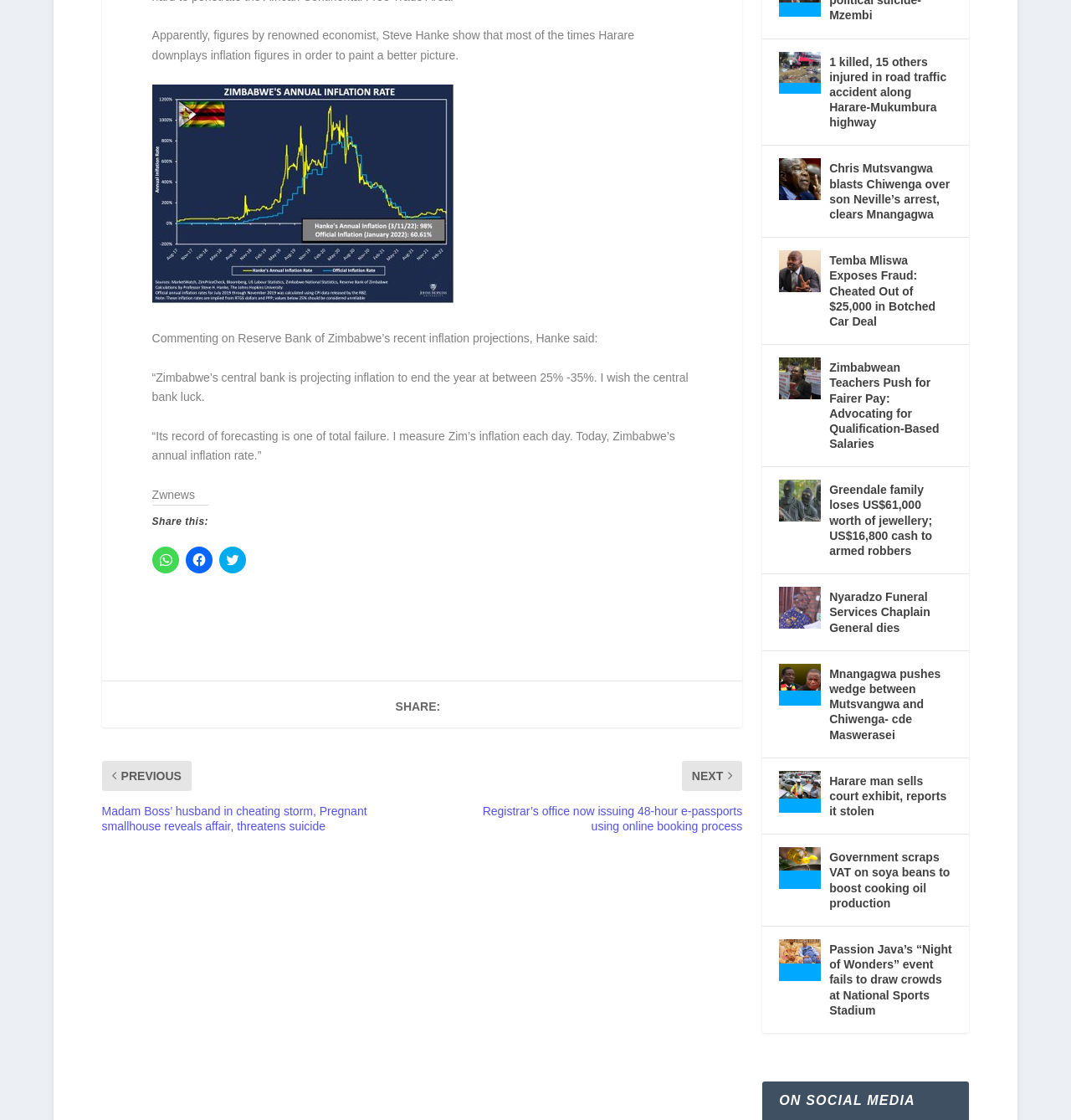Find the bounding box coordinates of the clickable area that will achieve the following instruction: "View the news on social media".

[0.712, 0.966, 0.905, 1.0]